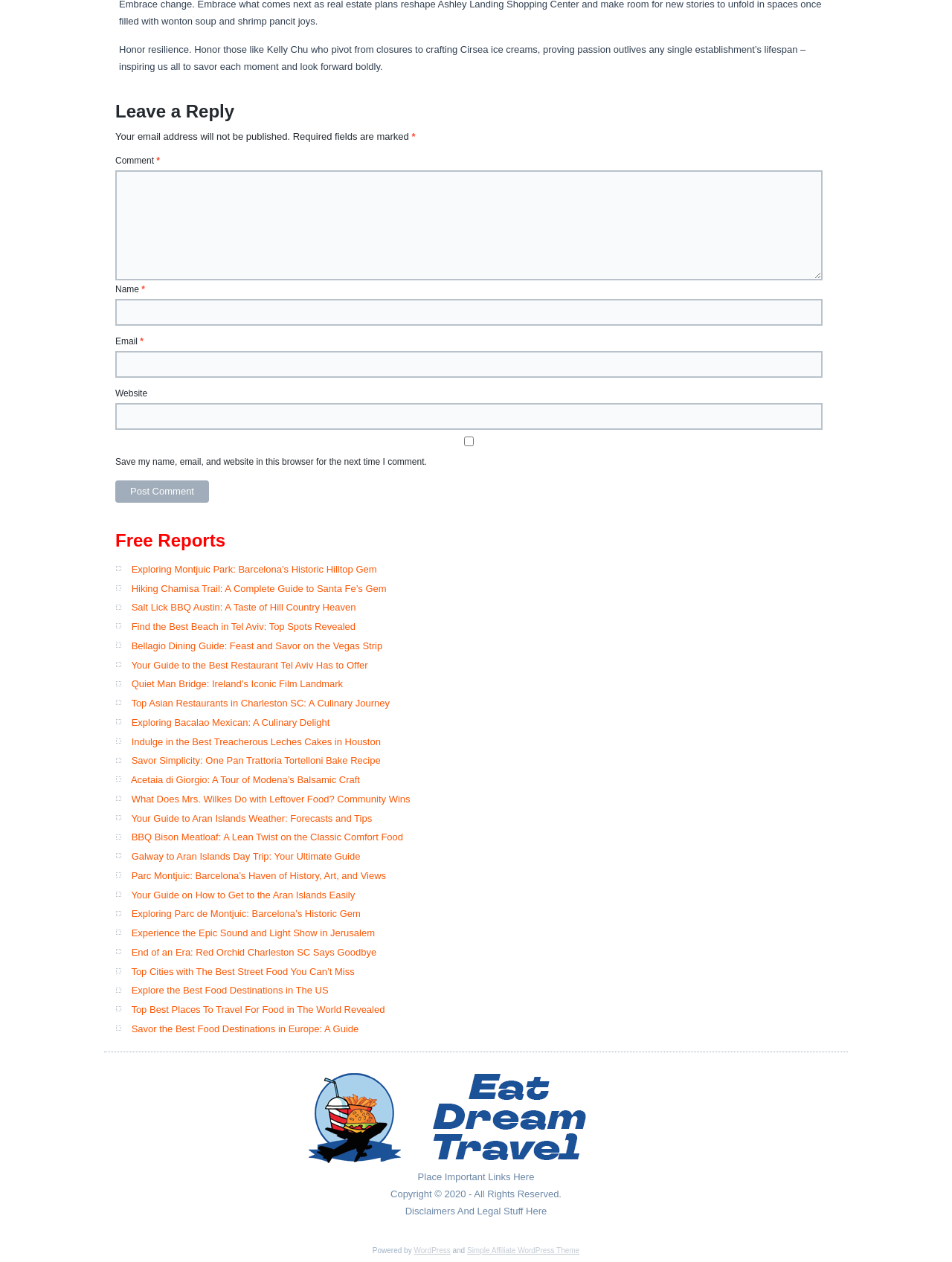Please identify the coordinates of the bounding box that should be clicked to fulfill this instruction: "Visit the website".

[0.491, 0.987, 0.609, 0.994]